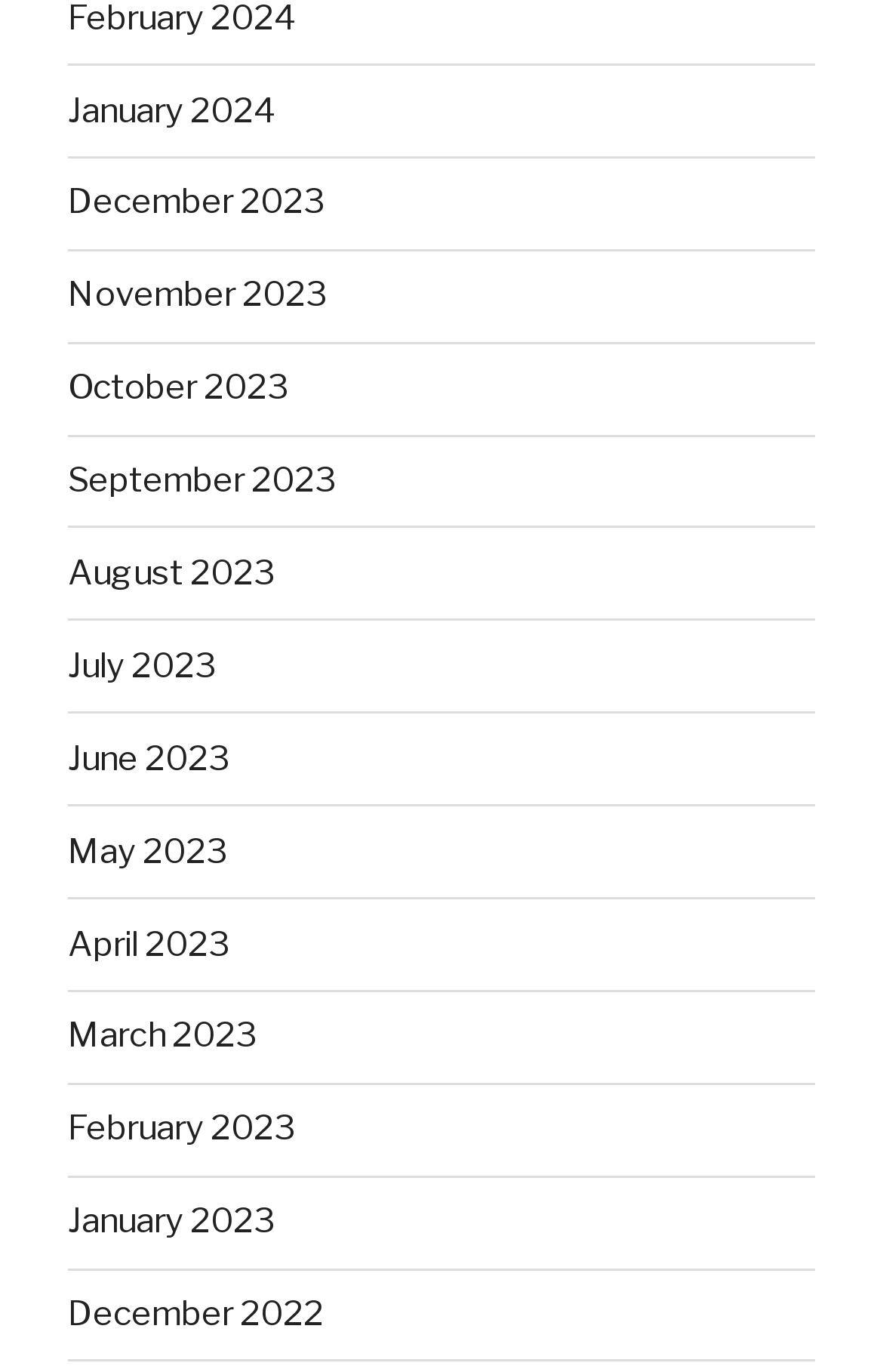Pinpoint the bounding box coordinates of the element you need to click to execute the following instruction: "check October 2023". The bounding box should be represented by four float numbers between 0 and 1, in the format [left, top, right, bottom].

[0.077, 0.268, 0.326, 0.297]